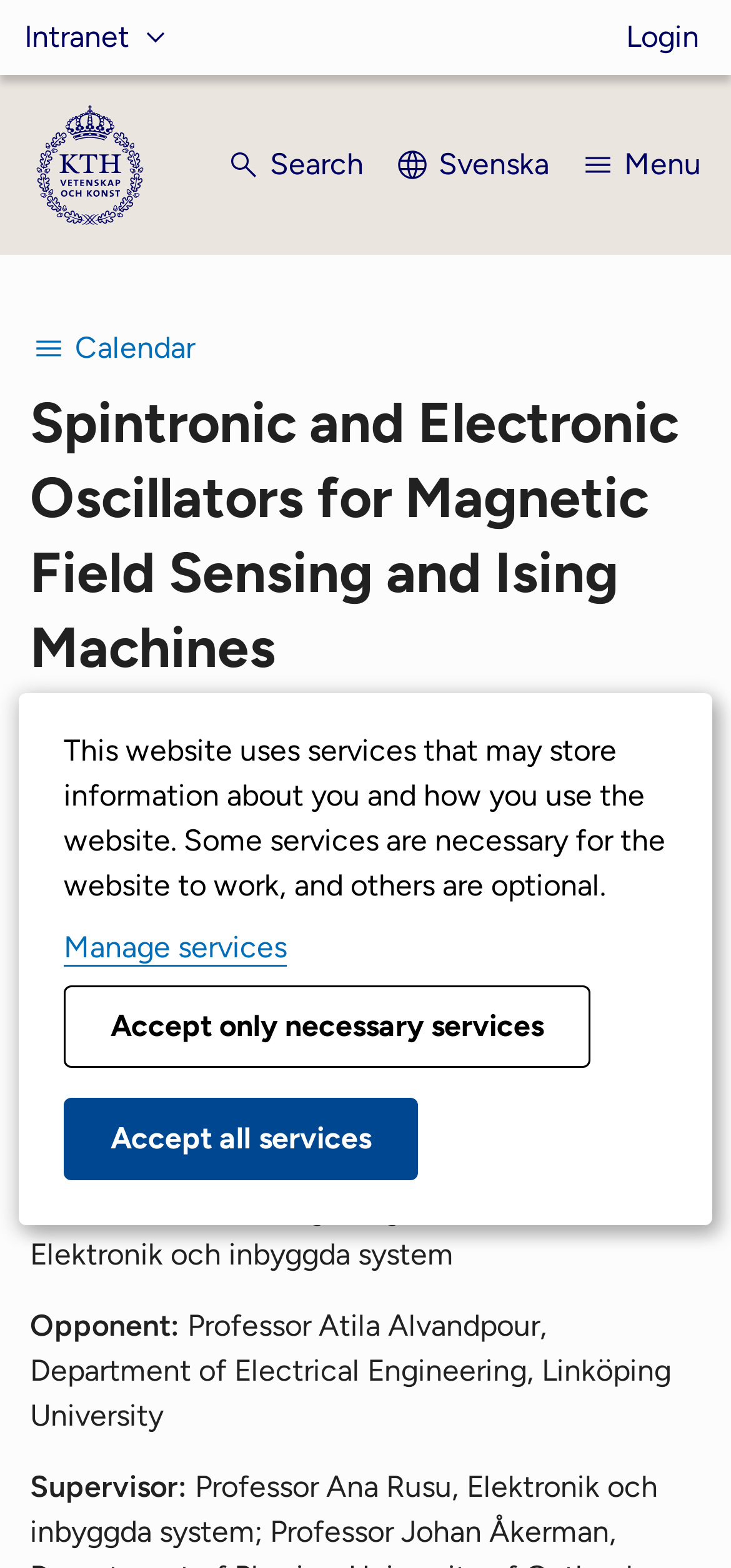Determine the bounding box coordinates for the area that needs to be clicked to fulfill this task: "View the video link". The coordinates must be given as four float numbers between 0 and 1, i.e., [left, top, right, bottom].

[0.041, 0.566, 0.551, 0.618]